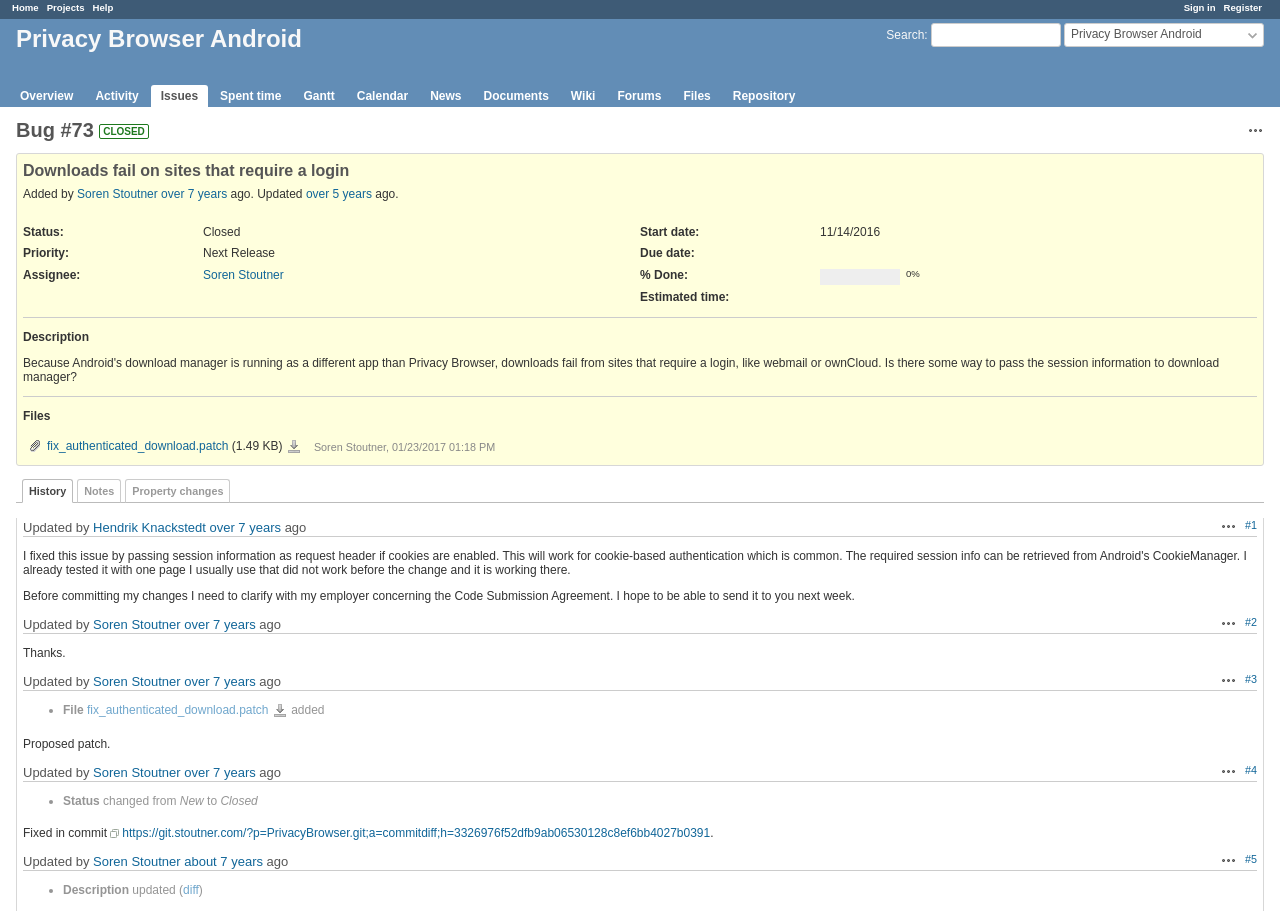How much time is estimated for Bug #73?
Answer with a single word or short phrase according to what you see in the image.

0%